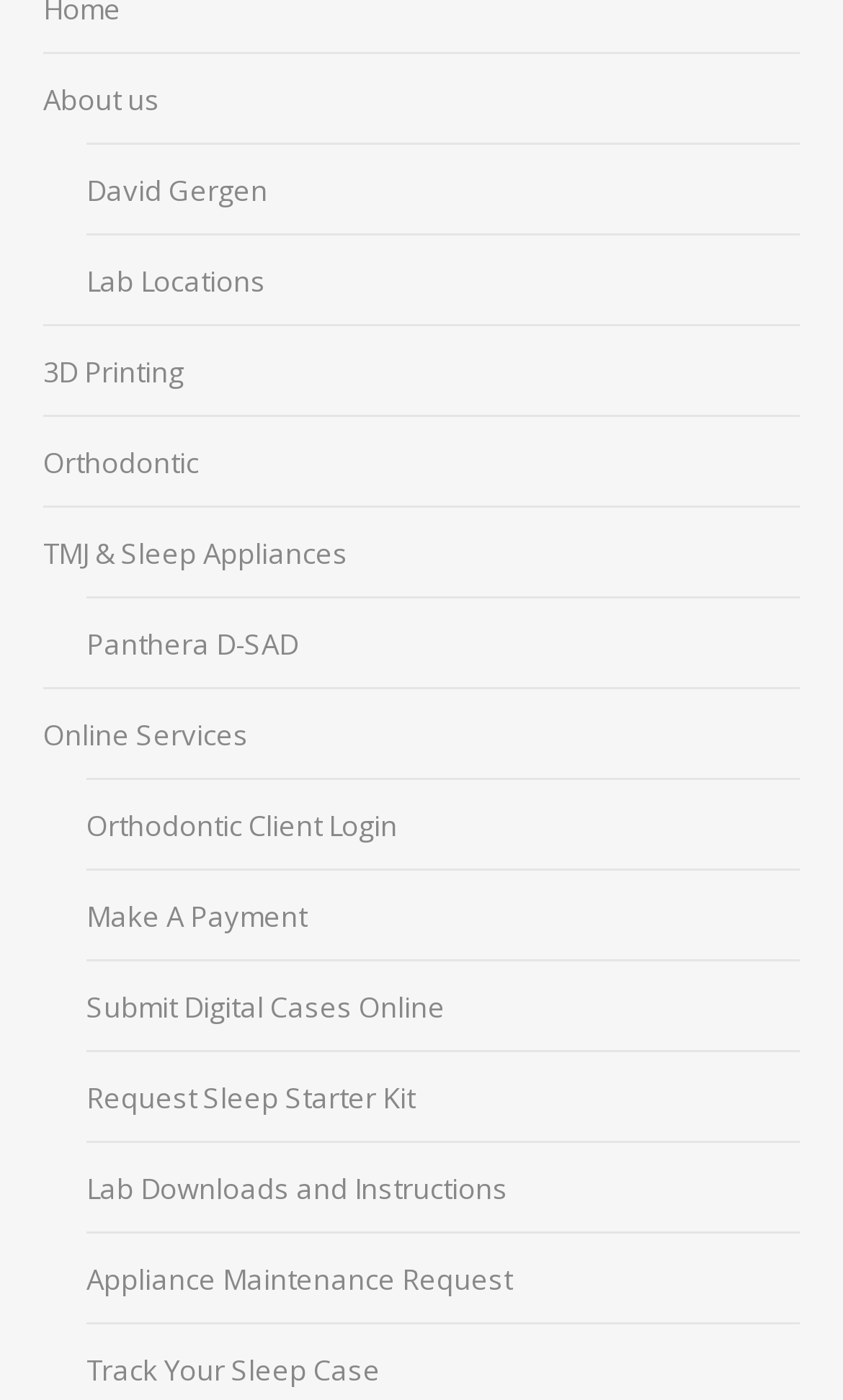Locate the bounding box coordinates of the area that needs to be clicked to fulfill the following instruction: "Learn about the company". The coordinates should be in the format of four float numbers between 0 and 1, namely [left, top, right, bottom].

[0.051, 0.057, 0.228, 0.085]